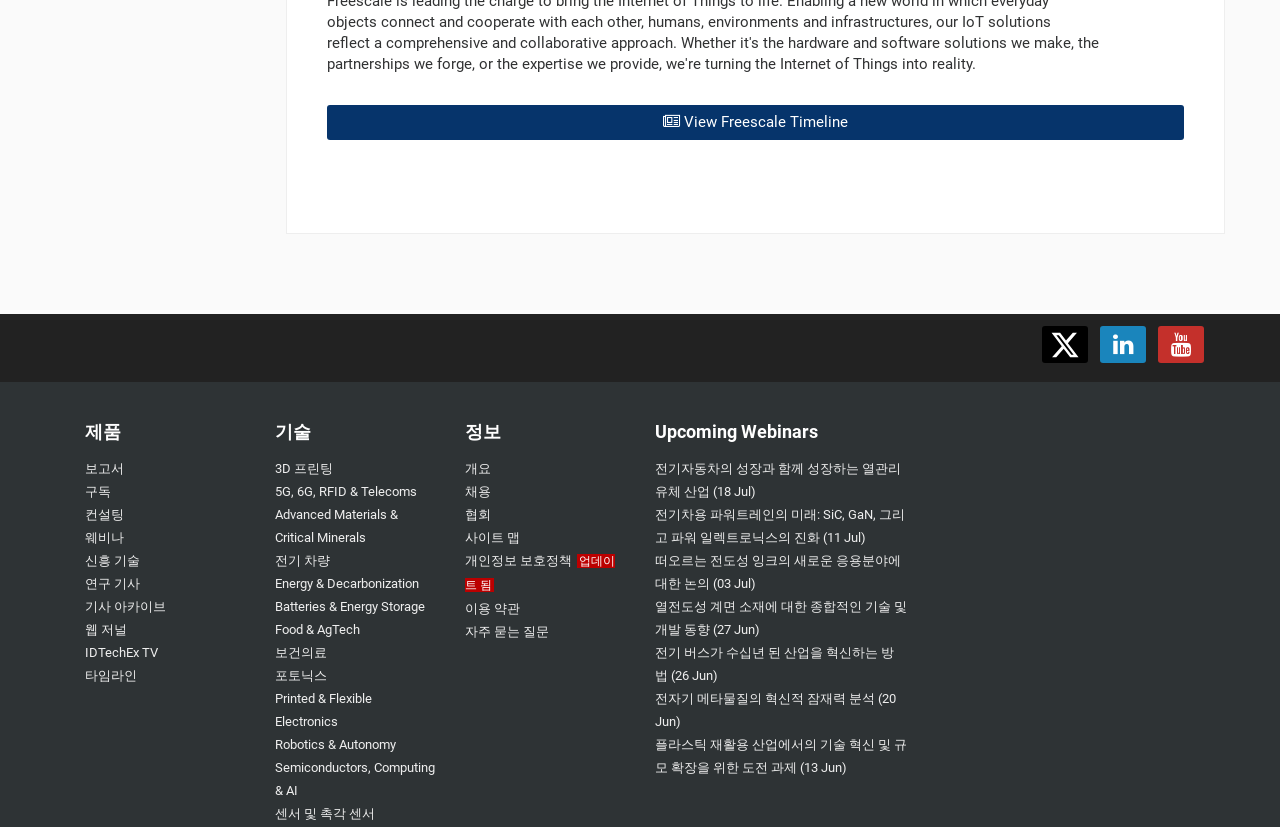Identify the bounding box coordinates of the region that needs to be clicked to carry out this instruction: "Explore 3D printing technology". Provide these coordinates as four float numbers ranging from 0 to 1, i.e., [left, top, right, bottom].

[0.215, 0.558, 0.26, 0.576]